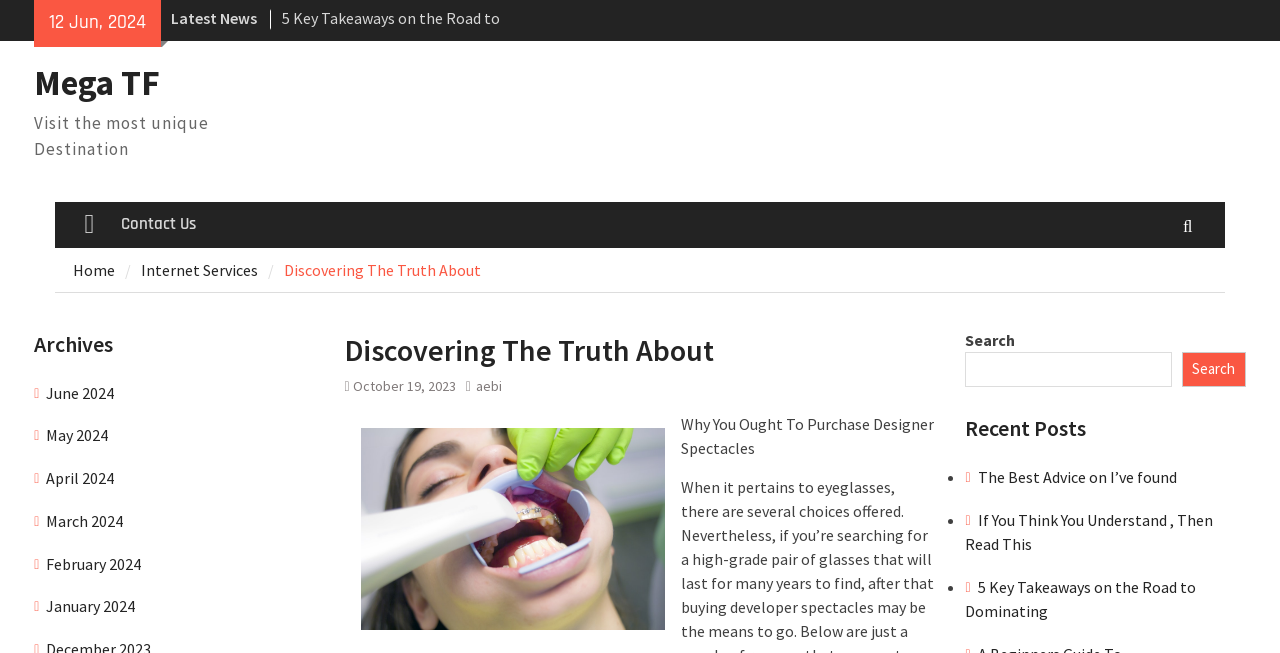Pinpoint the bounding box coordinates of the area that should be clicked to complete the following instruction: "Request a quote". The coordinates must be given as four float numbers between 0 and 1, i.e., [left, top, right, bottom].

None